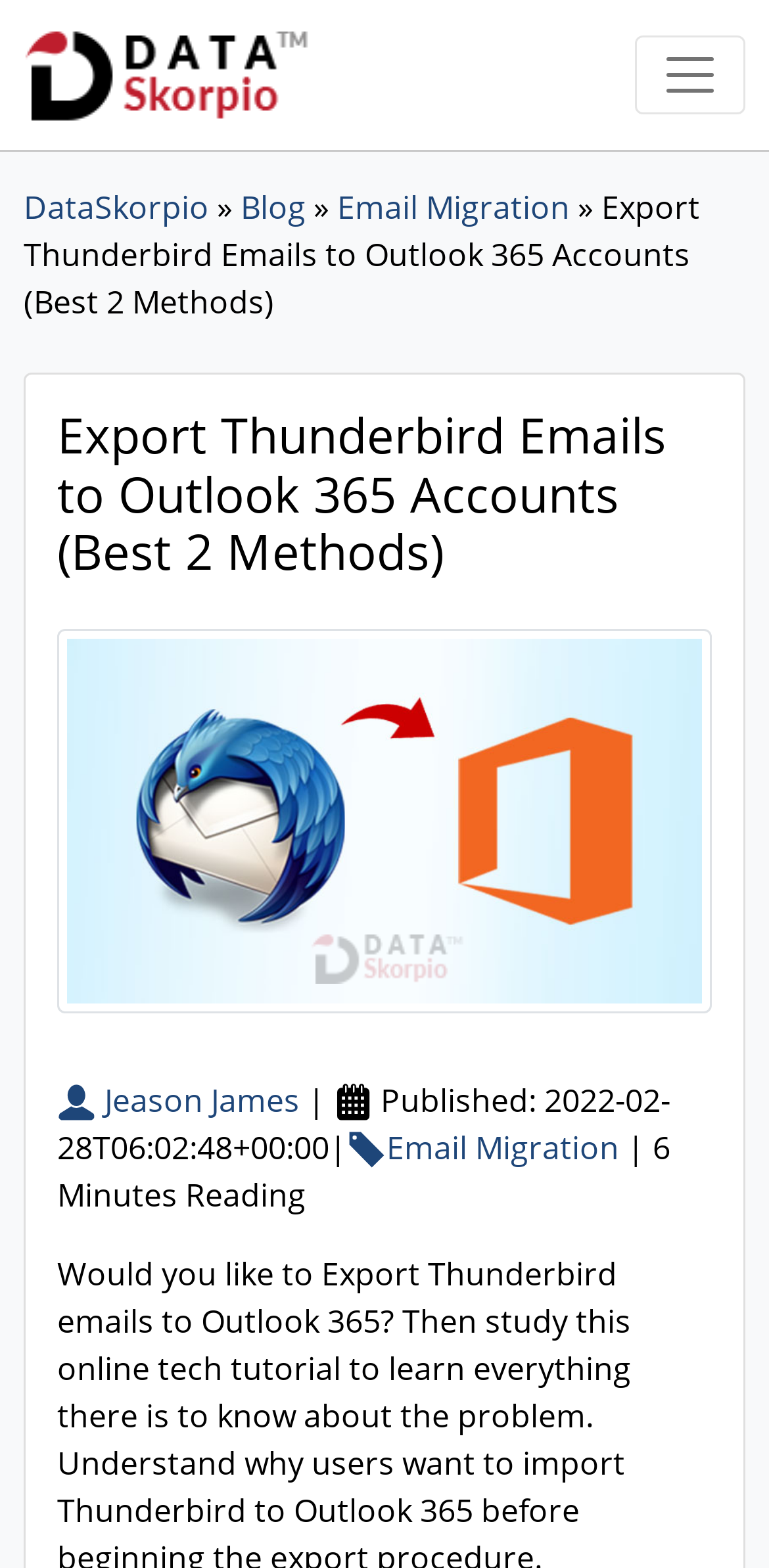Using the information from the screenshot, answer the following question thoroughly:
What is the author of the article?

I searched for the author's name in the webpage and found it mentioned below the article title as 'Jeason James'.